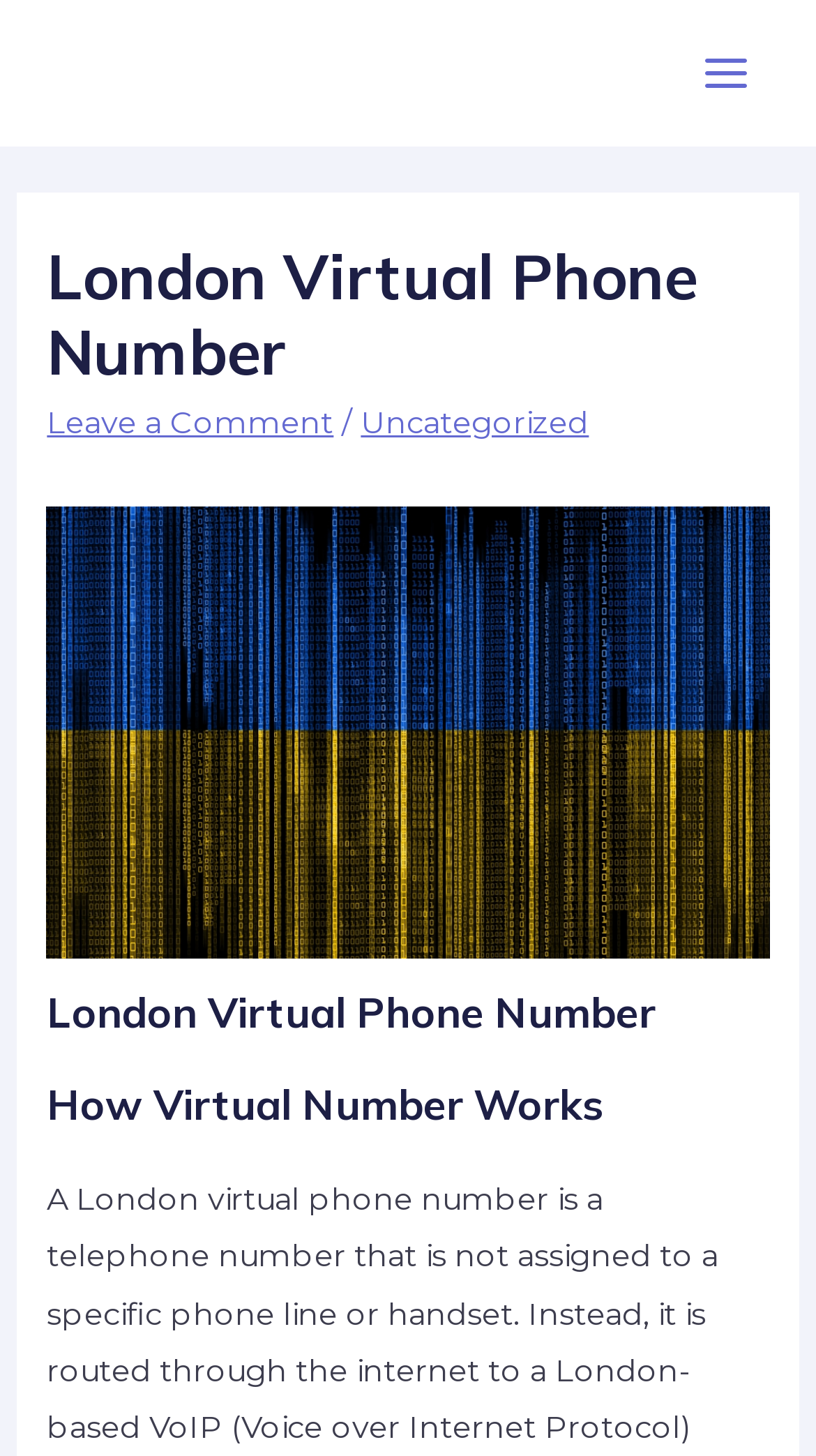What is the main topic of this webpage?
Look at the screenshot and give a one-word or phrase answer.

Virtual Phone Number